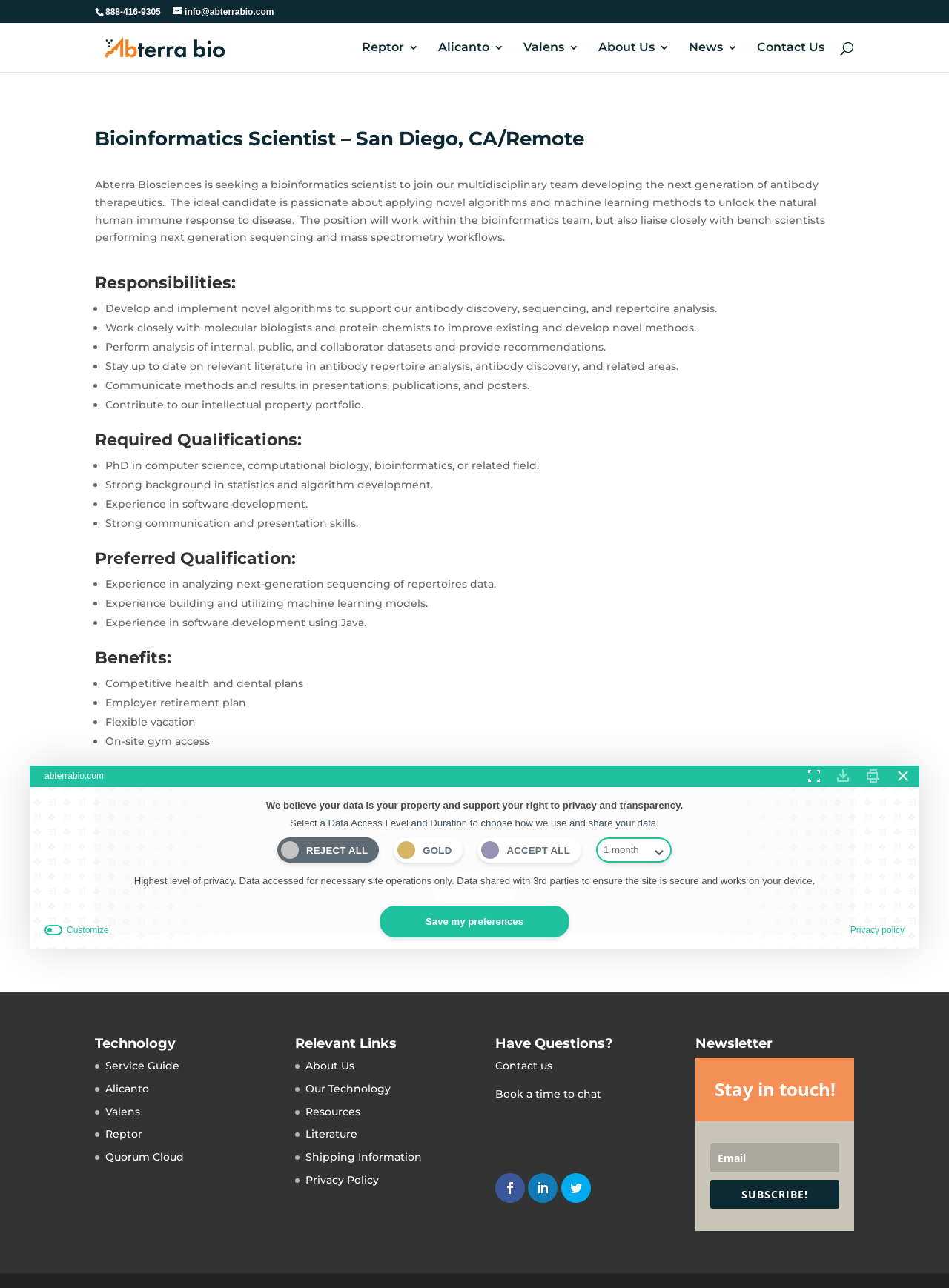Provide a brief response to the question below using one word or phrase:
How many responsibilities are listed?

7